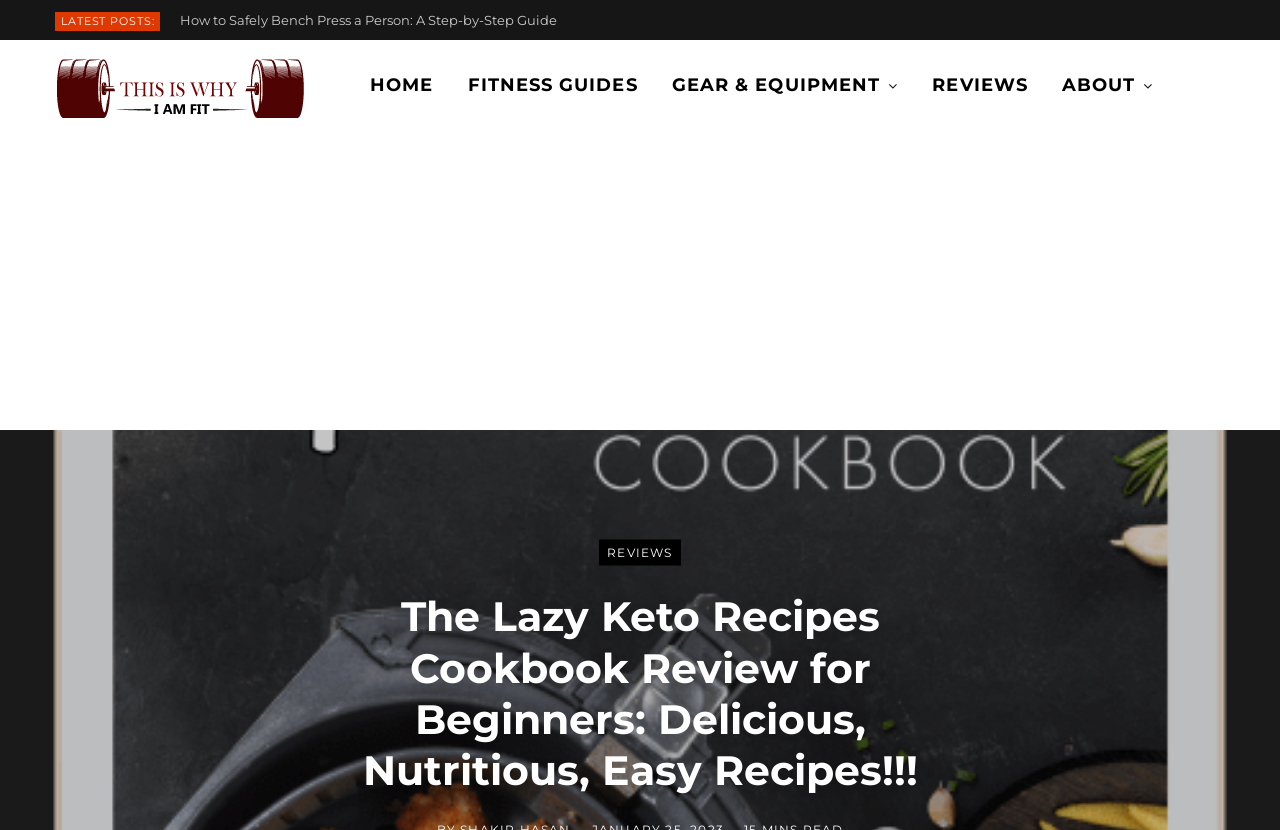Determine the bounding box coordinates of the element that should be clicked to execute the following command: "click on the 'HOME' link".

[0.277, 0.048, 0.35, 0.157]